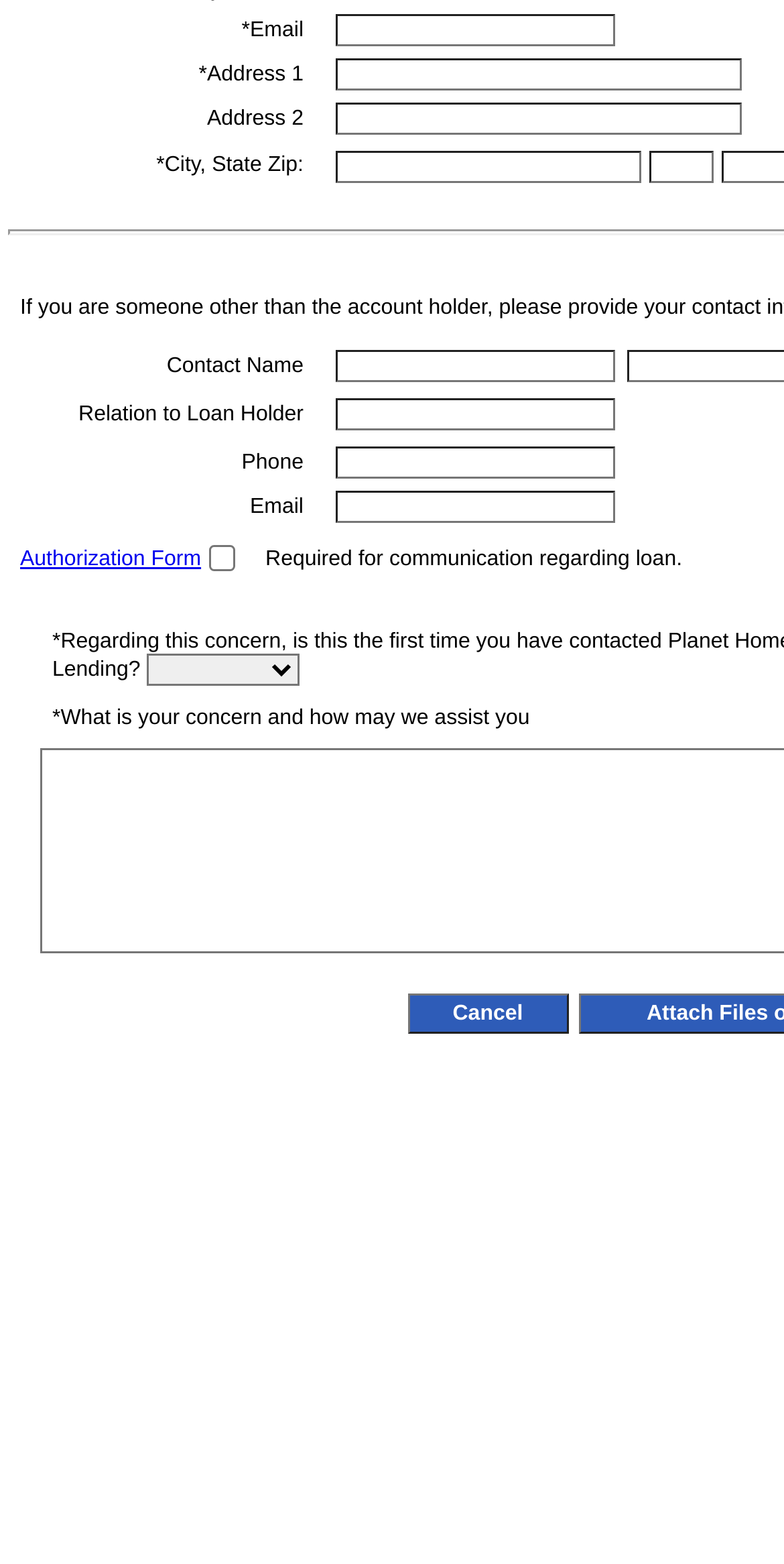Given the description of the UI element: "name="City"", predict the bounding box coordinates in the form of [left, top, right, bottom], with each value being a float between 0 and 1.

[0.428, 0.096, 0.818, 0.117]